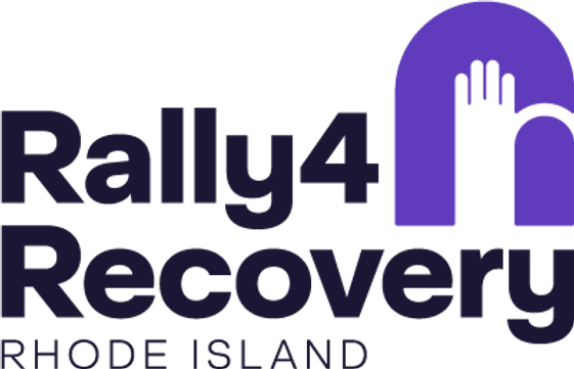Analyze the image and provide a detailed caption.

The image features the logo for "Rally4Recovery" in Rhode Island. It prominently displays the words "Rally4" in a bold, modern typeface, with "Recovery" positioned beneath it in a slightly smaller size. The logo is characterized by its striking color scheme, predominantly using shades of purple, which convey a sense of hope and positivity. Above the text, there is a graphic element resembling a hand reaching out, symbolizing support and assistance—key themes of the recovery initiative. This logo encapsulates the mission to empower and uplift individuals in their recovery journey, resonating with the community's spirit of resilience and collaboration.